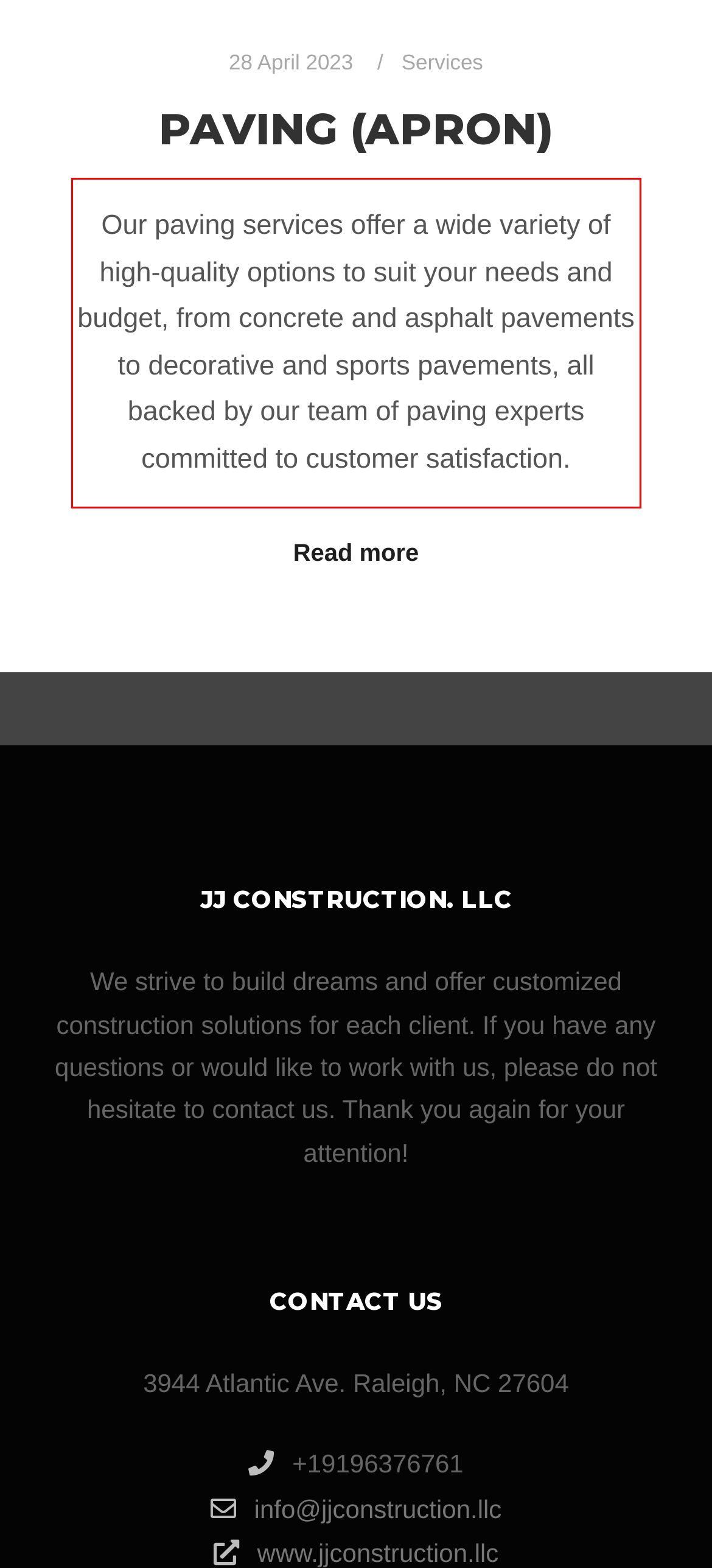Please analyze the screenshot of a webpage and extract the text content within the red bounding box using OCR.

Our paving services offer a wide variety of high-quality options to suit your needs and budget, from concrete and asphalt pavements to decorative and sports pavements, all backed by our team of paving experts committed to customer satisfaction.